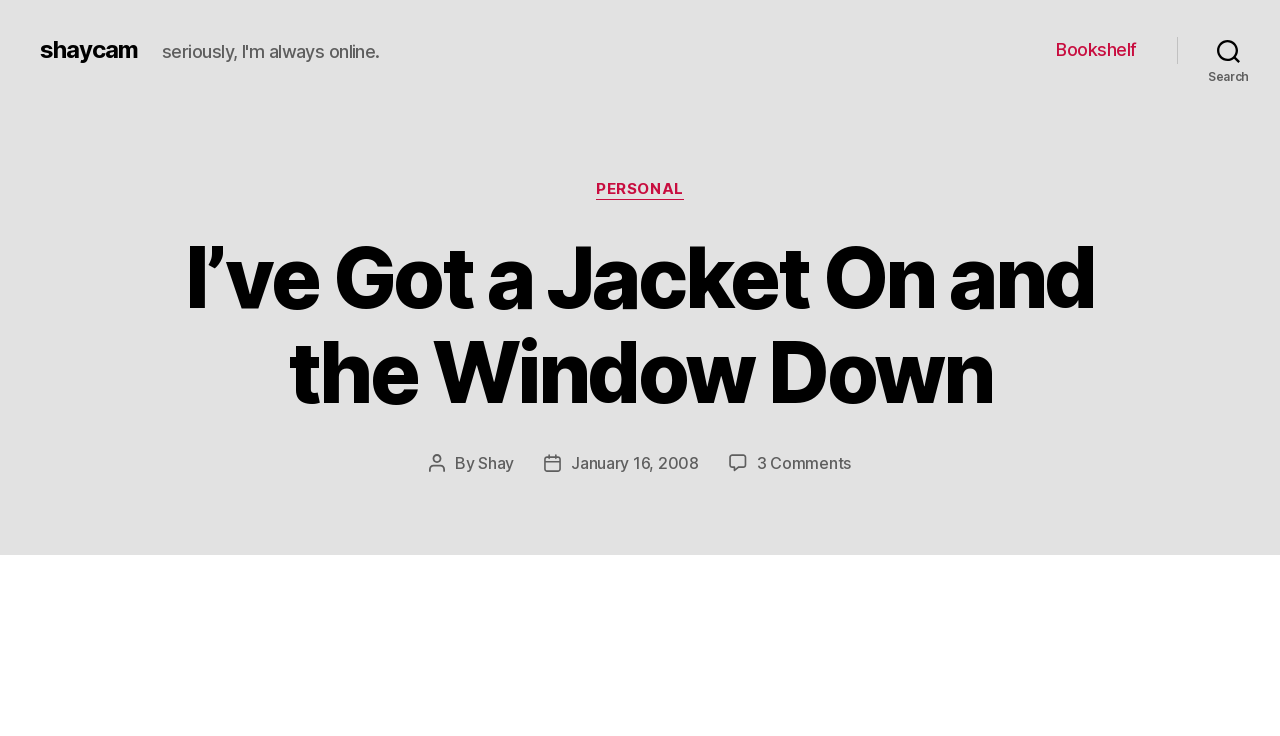Please identify the webpage's heading and generate its text content.

I’ve Got a Jacket On and the Window Down